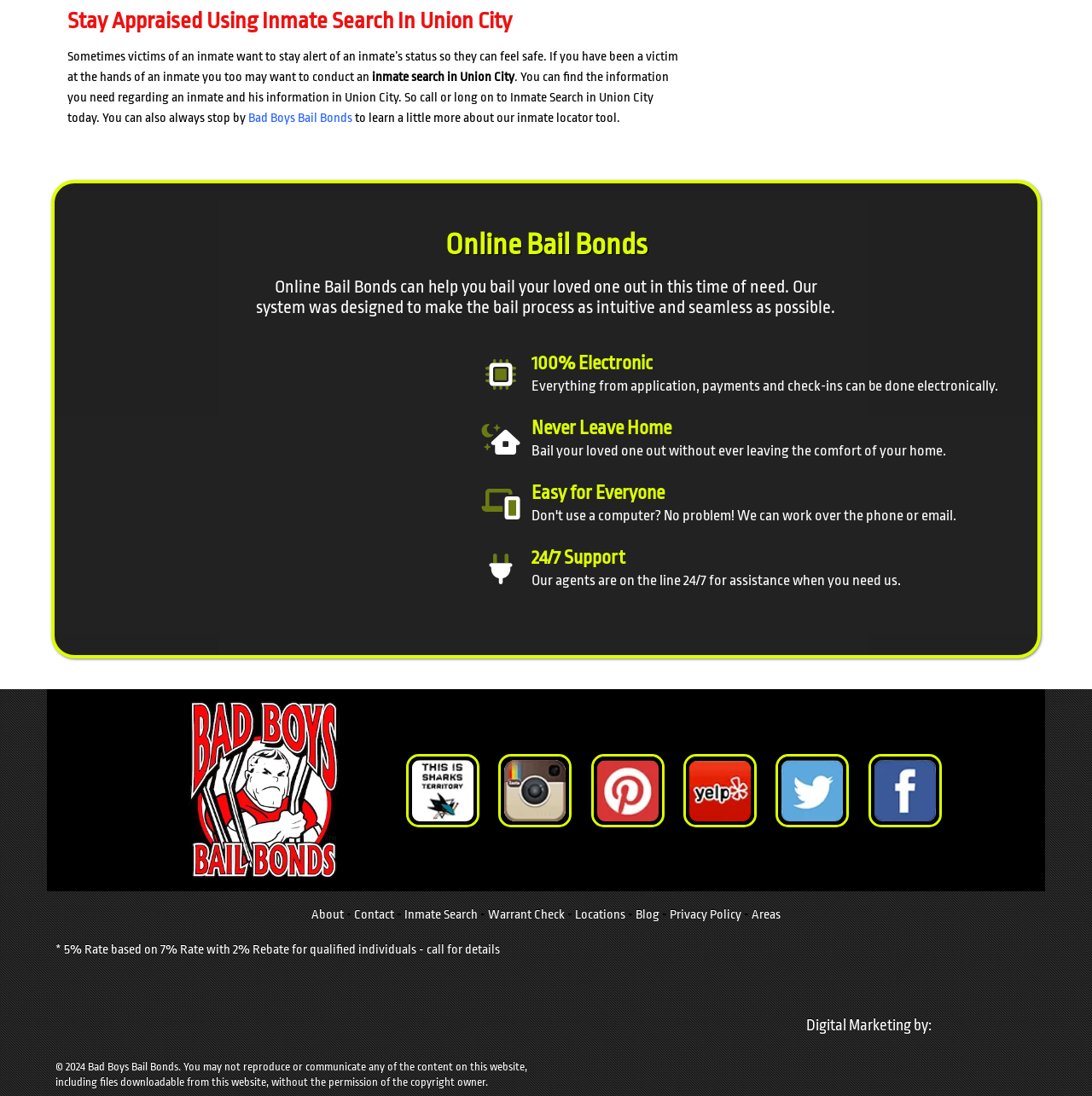What kind of support does Bad Boys Bail Bonds offer?
Based on the image, provide your answer in one word or phrase.

24/7 Support